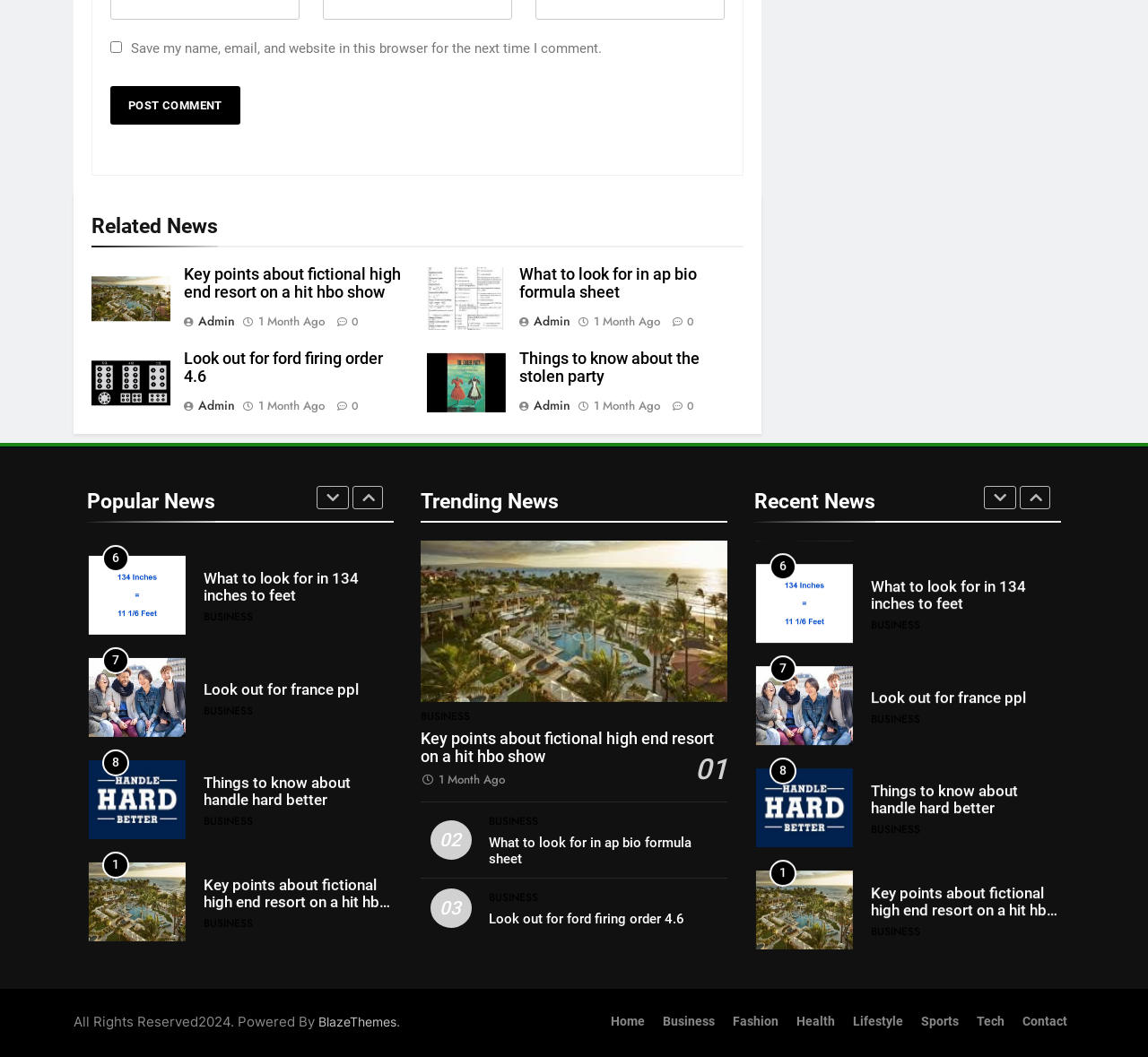For the given element description Look out for france ppl, determine the bounding box coordinates of the UI element. The coordinates should follow the format (top-left x, top-left y, bottom-right x, bottom-right y) and be within the range of 0 to 1.

[0.759, 0.226, 0.894, 0.242]